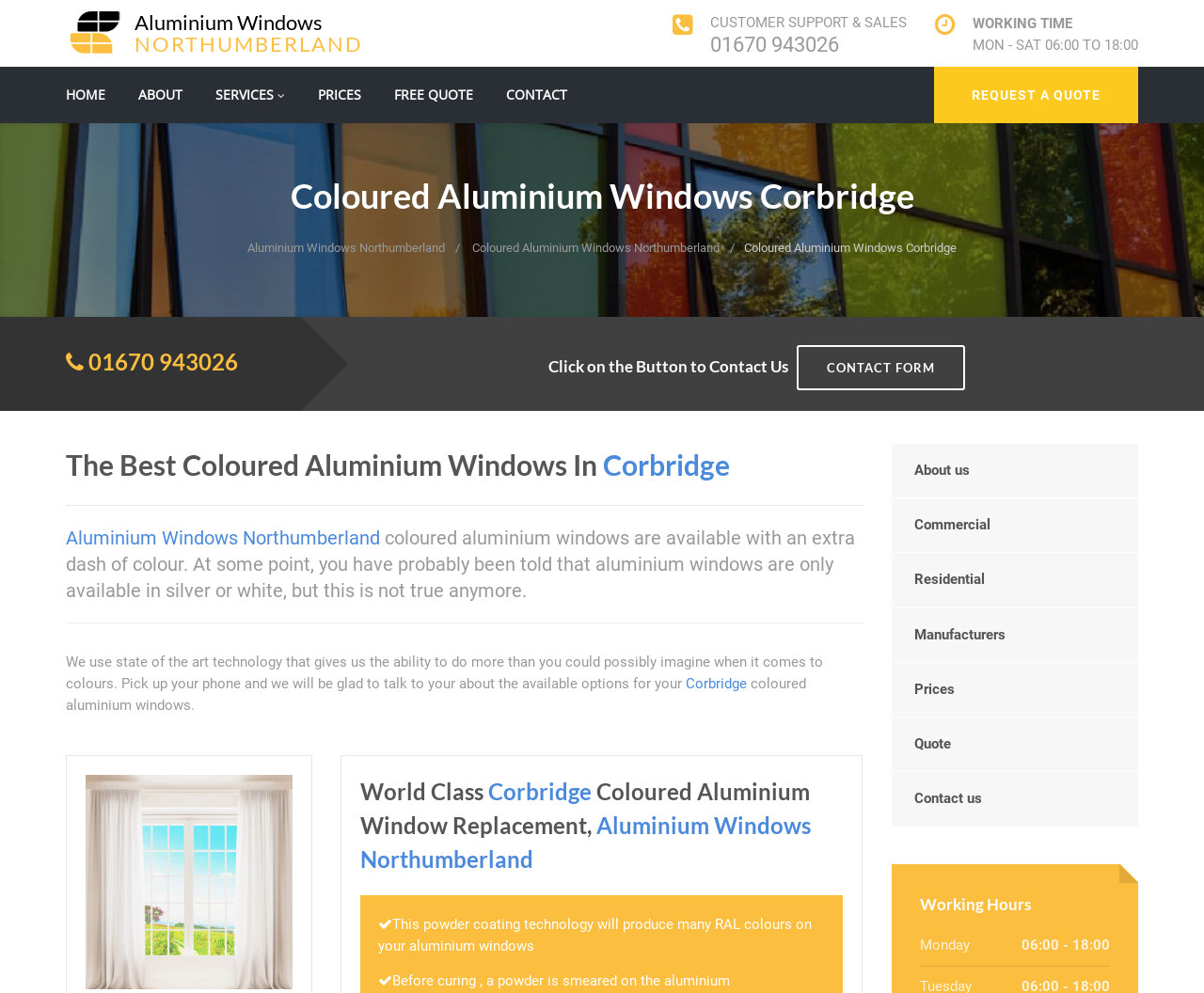What is the phone number for customer support and sales?
Give a detailed explanation using the information visible in the image.

I found the phone number by looking at the top-right section of the webpage, where it says 'CUSTOMER SUPPORT & SALES' and provides the phone number '01670 943026'.